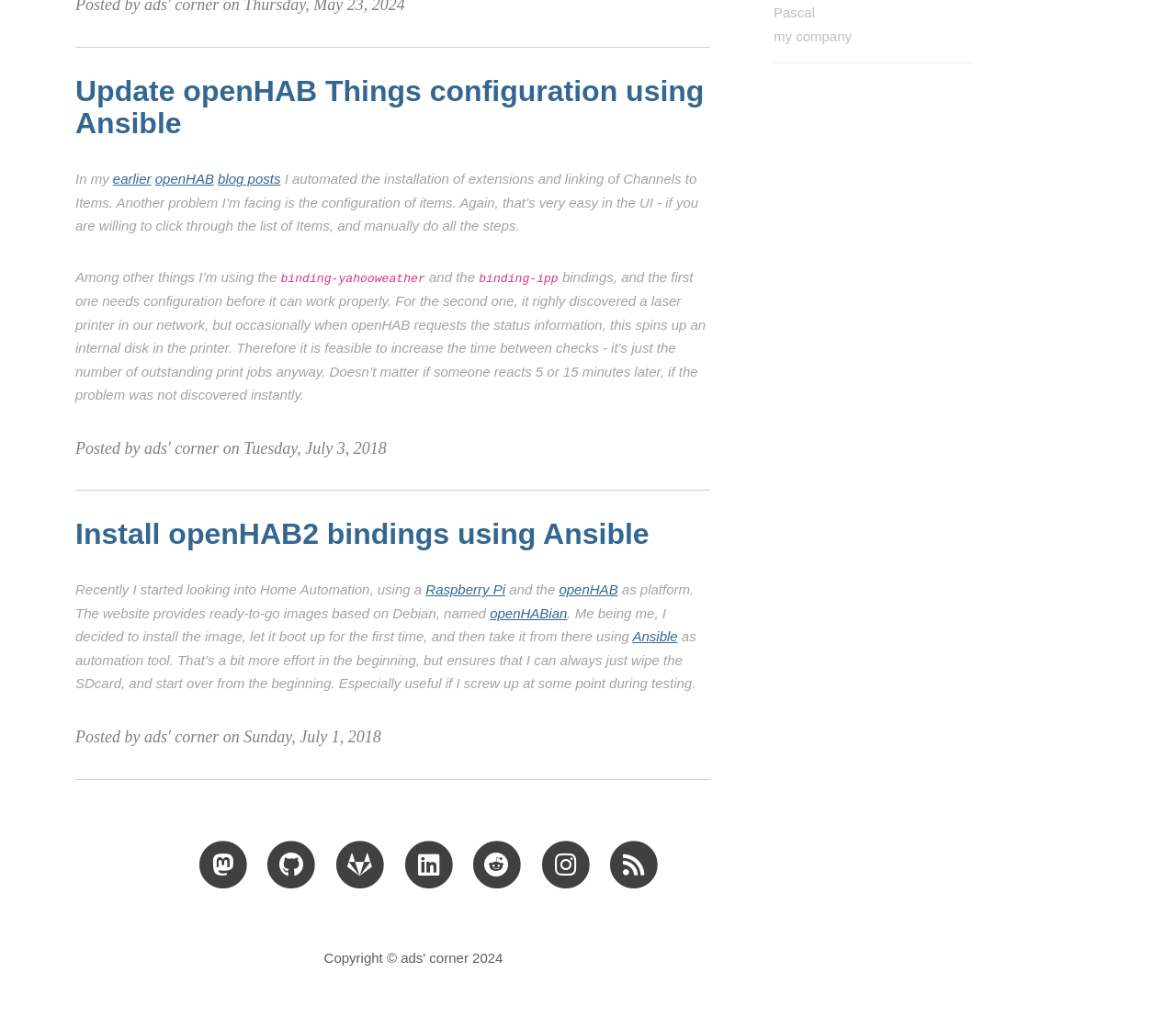Given the description openHAB, predict the bounding box coordinates of the UI element. Ensure the coordinates are in the format (top-left x, top-left y, bottom-right x, bottom-right y) and all values are between 0 and 1.

[0.132, 0.166, 0.182, 0.182]